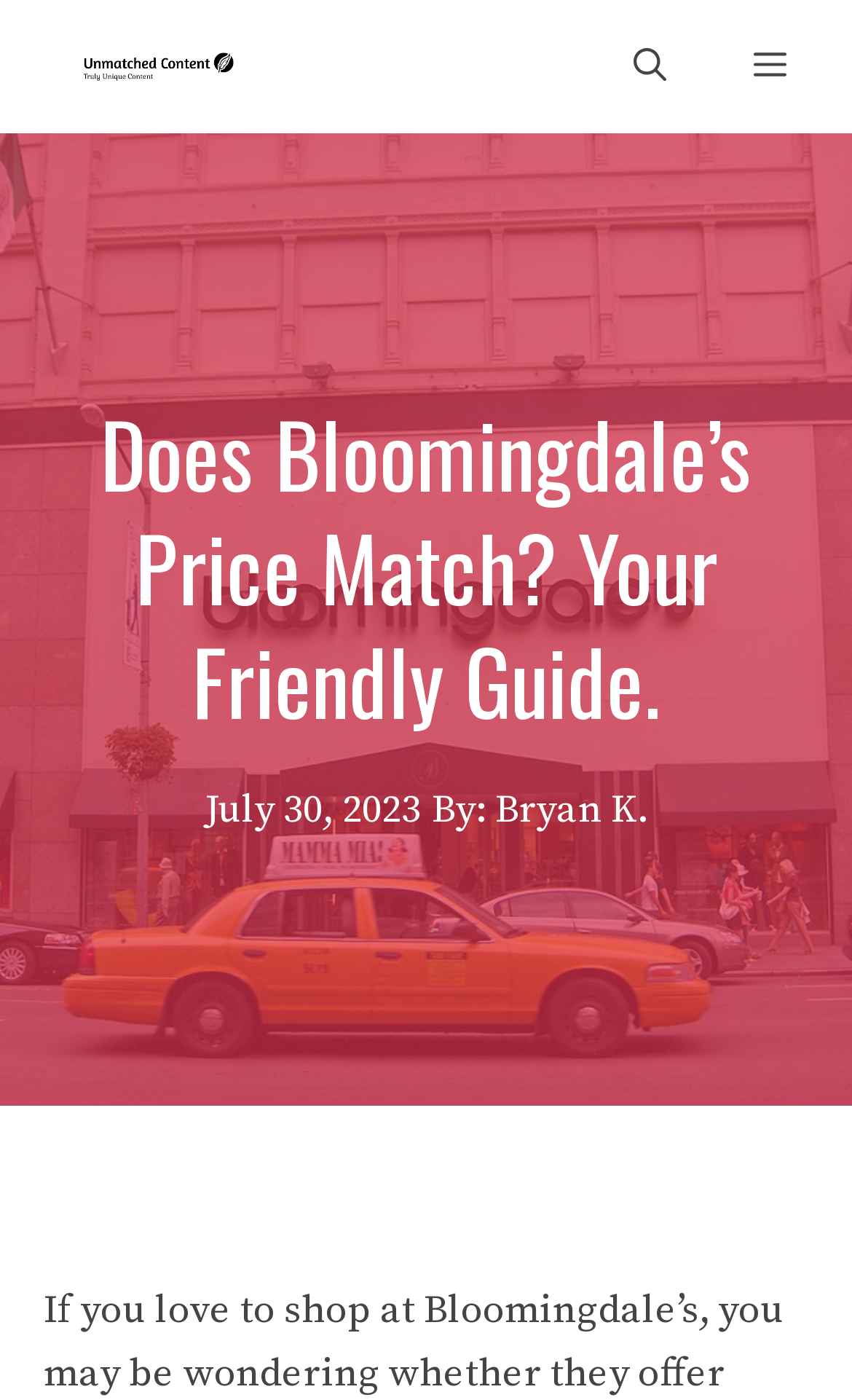What is the date of the article?
Please provide a single word or phrase answer based on the image.

July 30, 2023